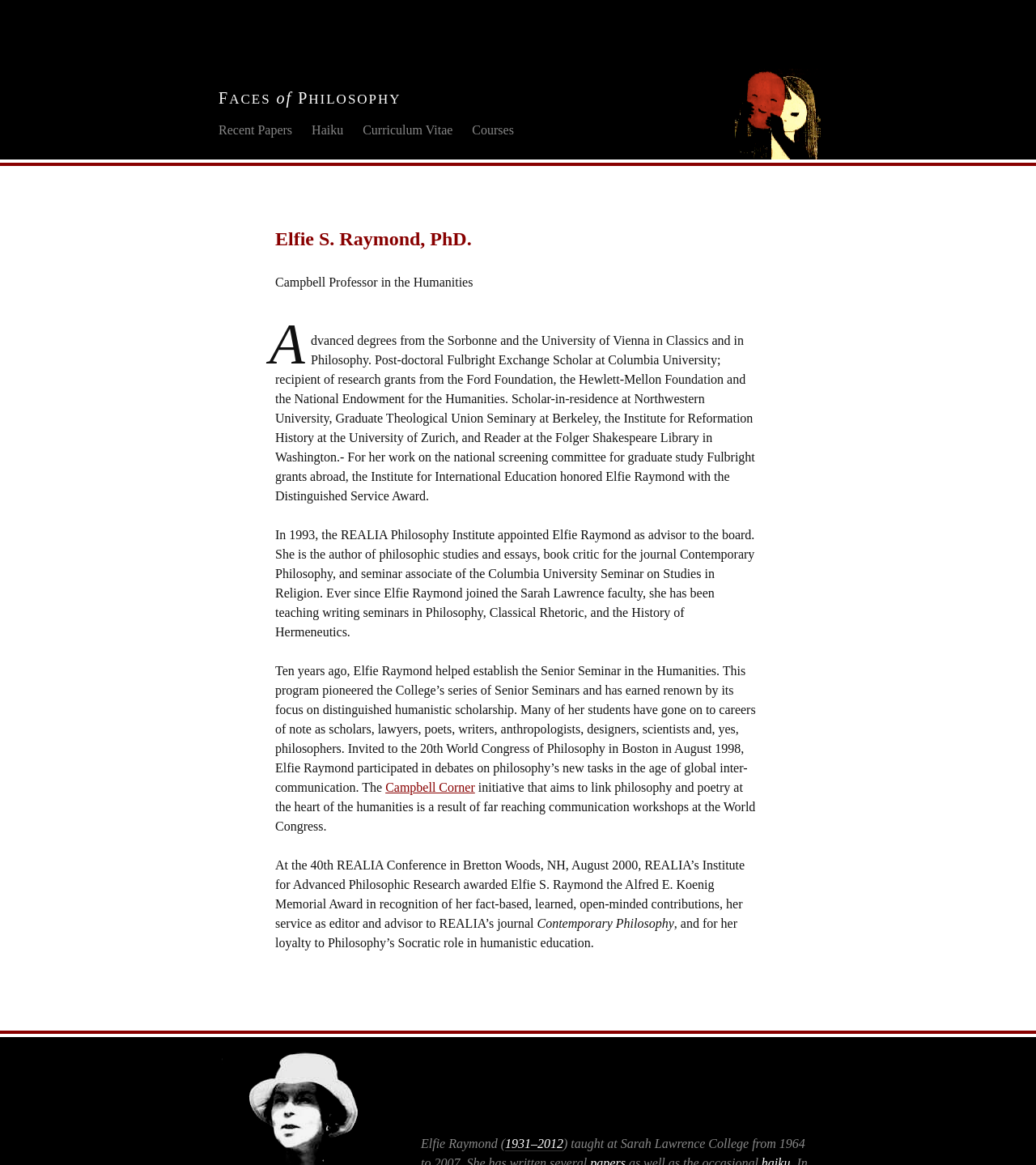From the details in the image, provide a thorough response to the question: What is Elfie Raymond's profession?

Based on the webpage, Elfie Raymond is a professor of philosophy, as indicated by her title 'Campbell Professor in the Humanities' and her teaching experience in philosophy, classical rhetoric, and the history of hermeneutics.